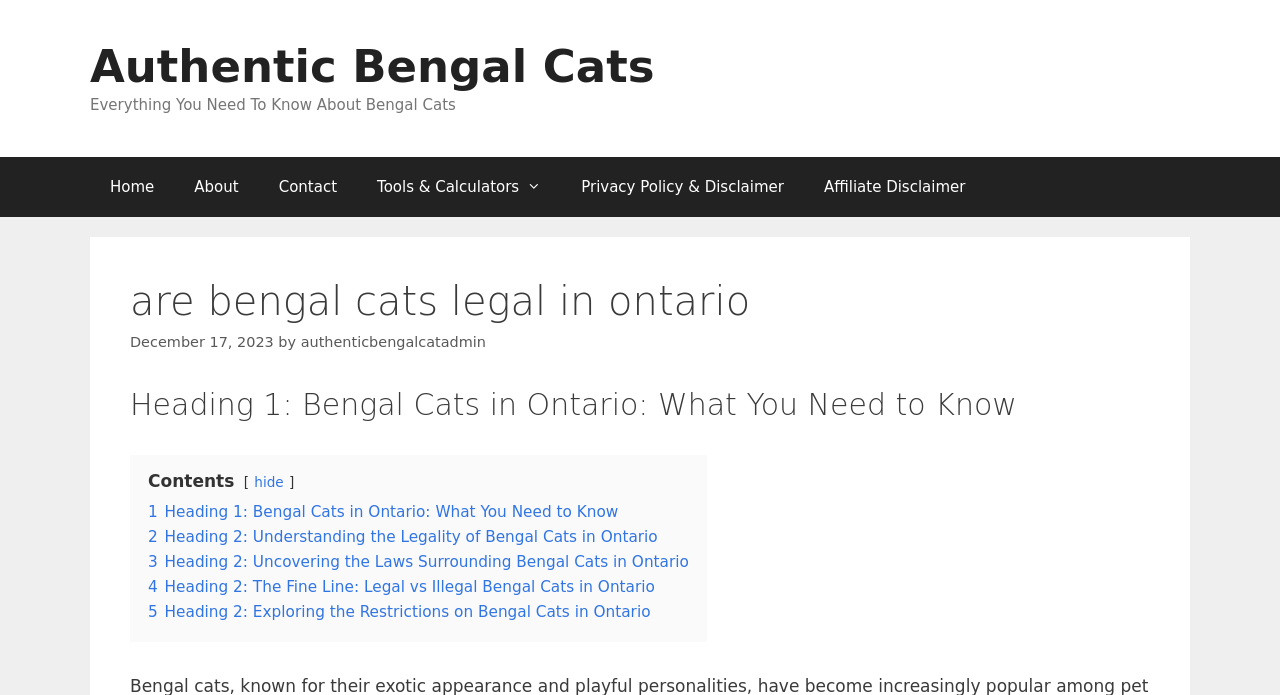Determine the bounding box for the UI element described here: "Appraisal Institute of Canada".

None